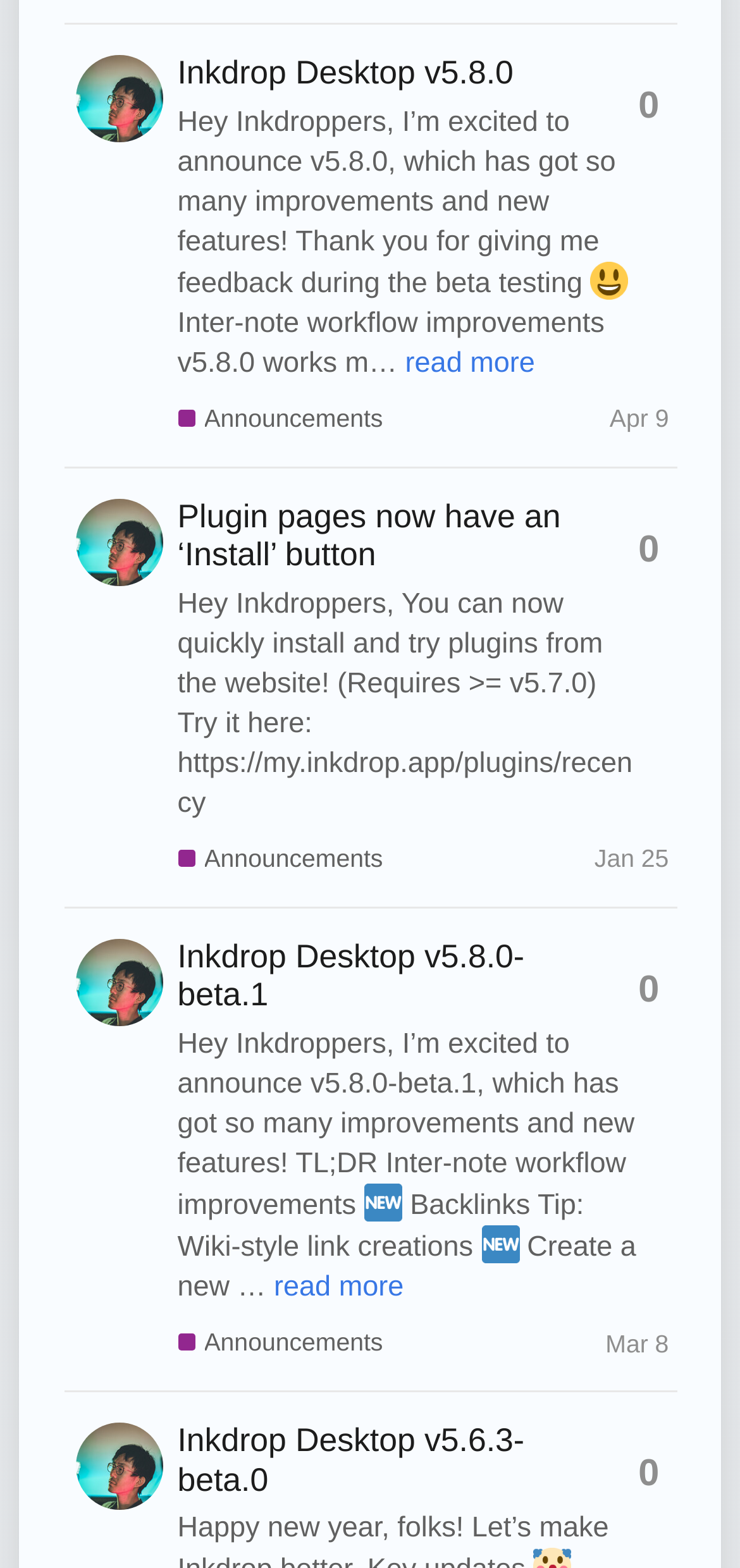Kindly respond to the following question with a single word or a brief phrase: 
What is the date of the latest announcement?

Apr 9